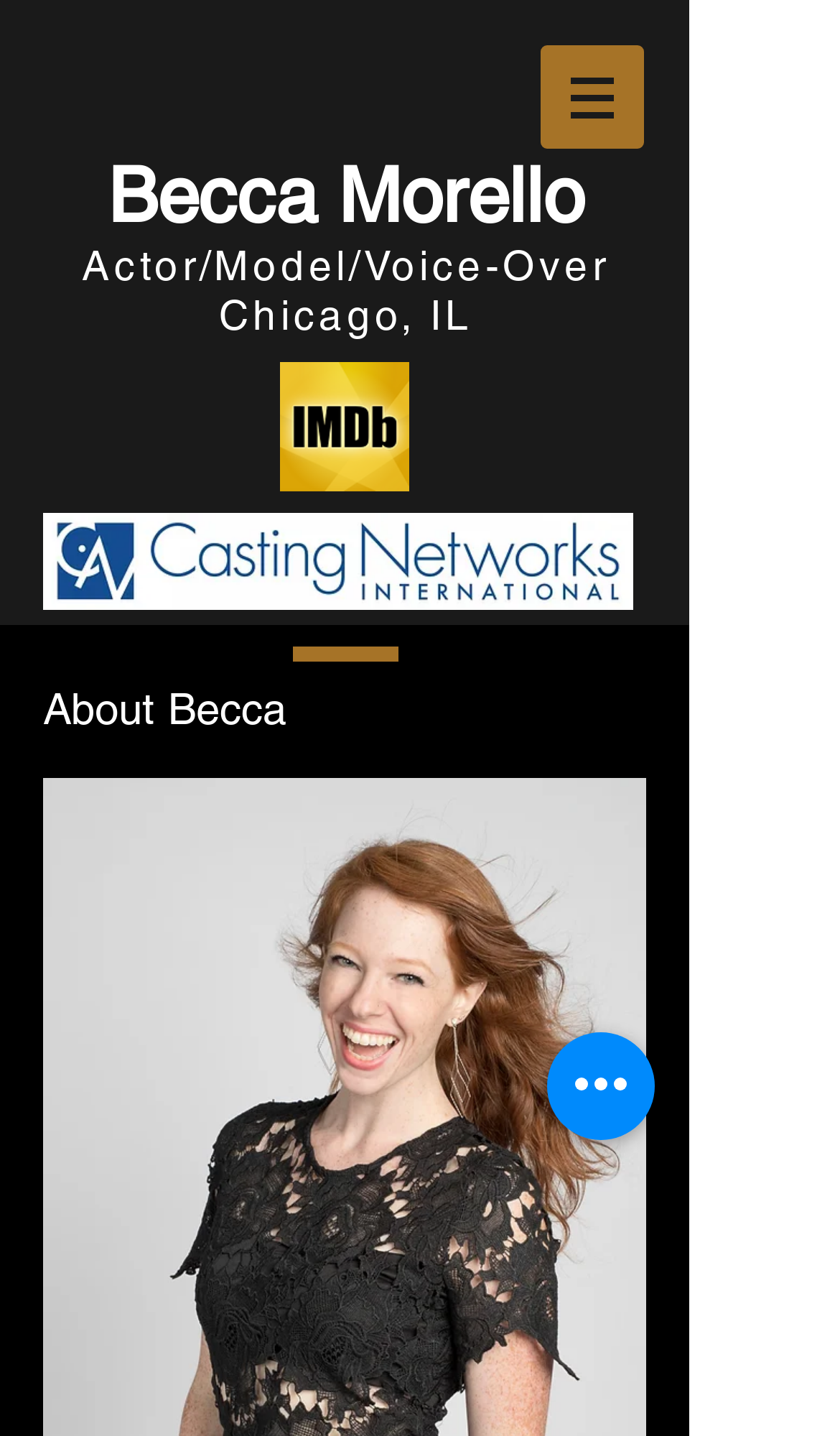Provide the bounding box for the UI element matching this description: "Becca Morello".

[0.128, 0.105, 0.695, 0.167]